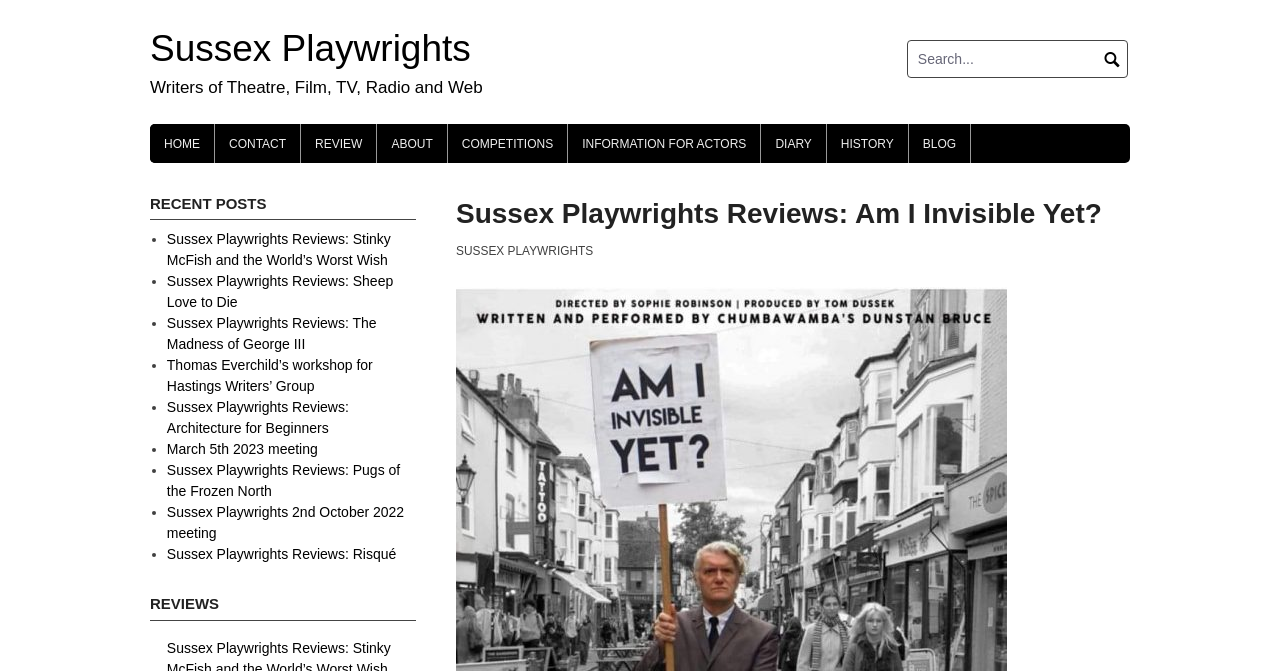Determine the coordinates of the bounding box for the clickable area needed to execute this instruction: "Click on the 'Frequently Asked Questions' link".

None